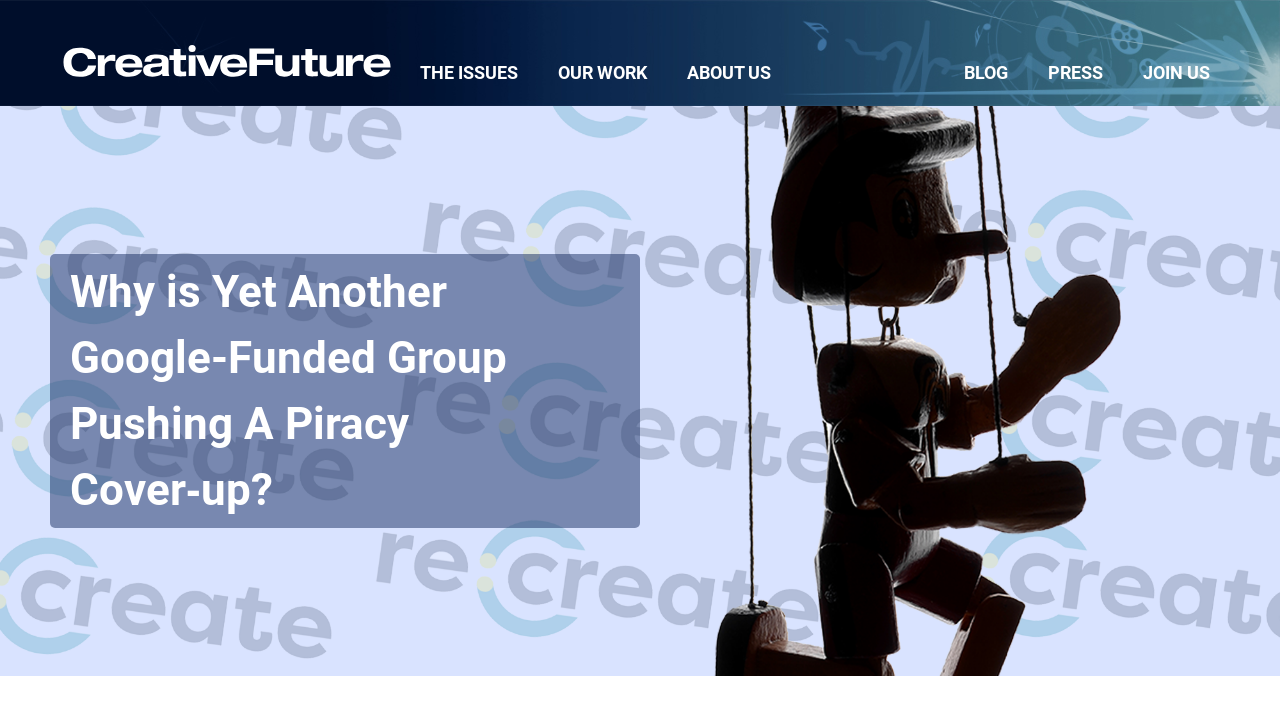Extract the main heading text from the webpage.

Why is Yet Another 